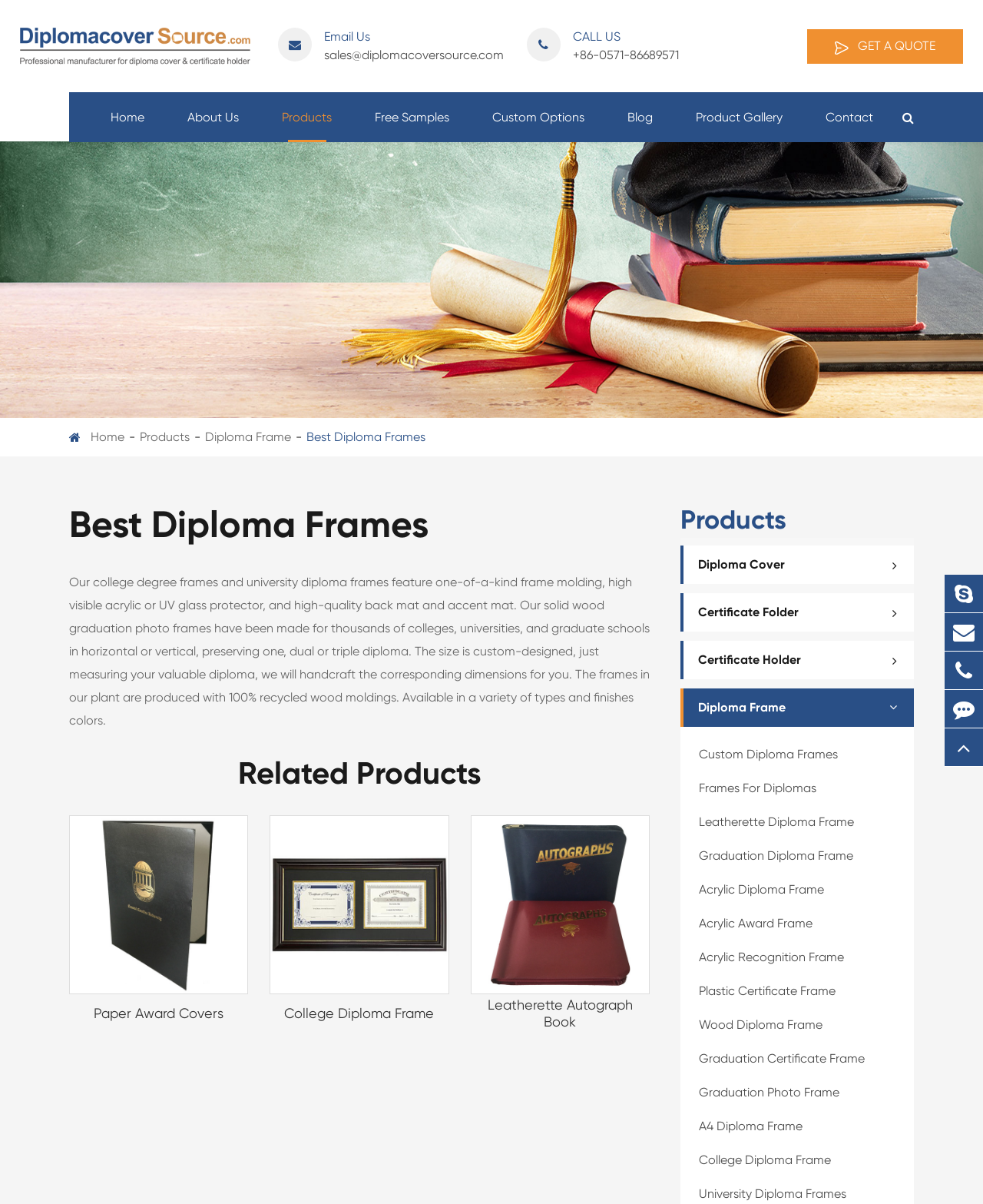Please identify the bounding box coordinates of the area that needs to be clicked to fulfill the following instruction: "Contact the company via email."

[0.282, 0.023, 0.512, 0.054]